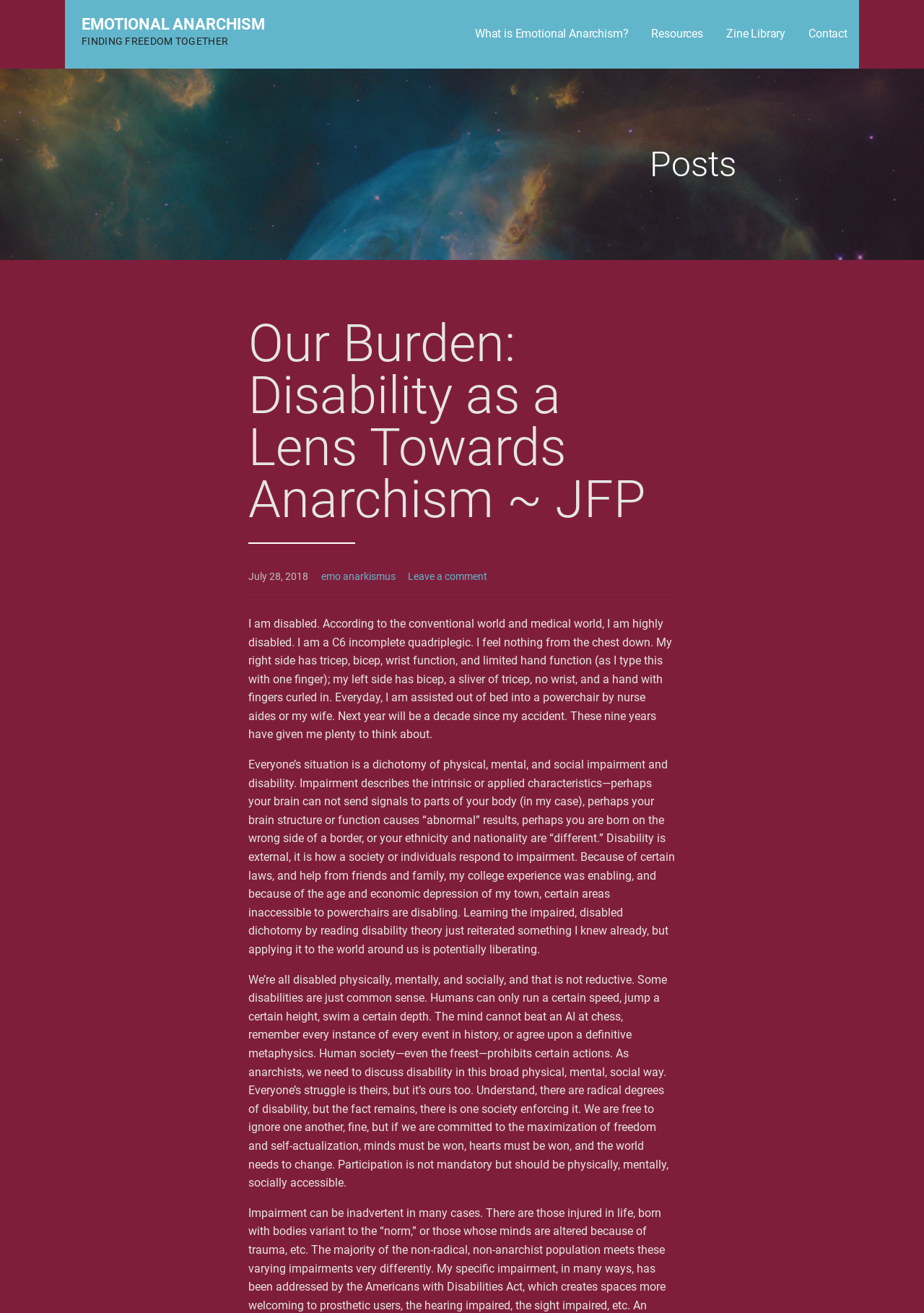Provide the bounding box coordinates of the HTML element described by the text: "Leave a comment".

[0.441, 0.434, 0.527, 0.444]